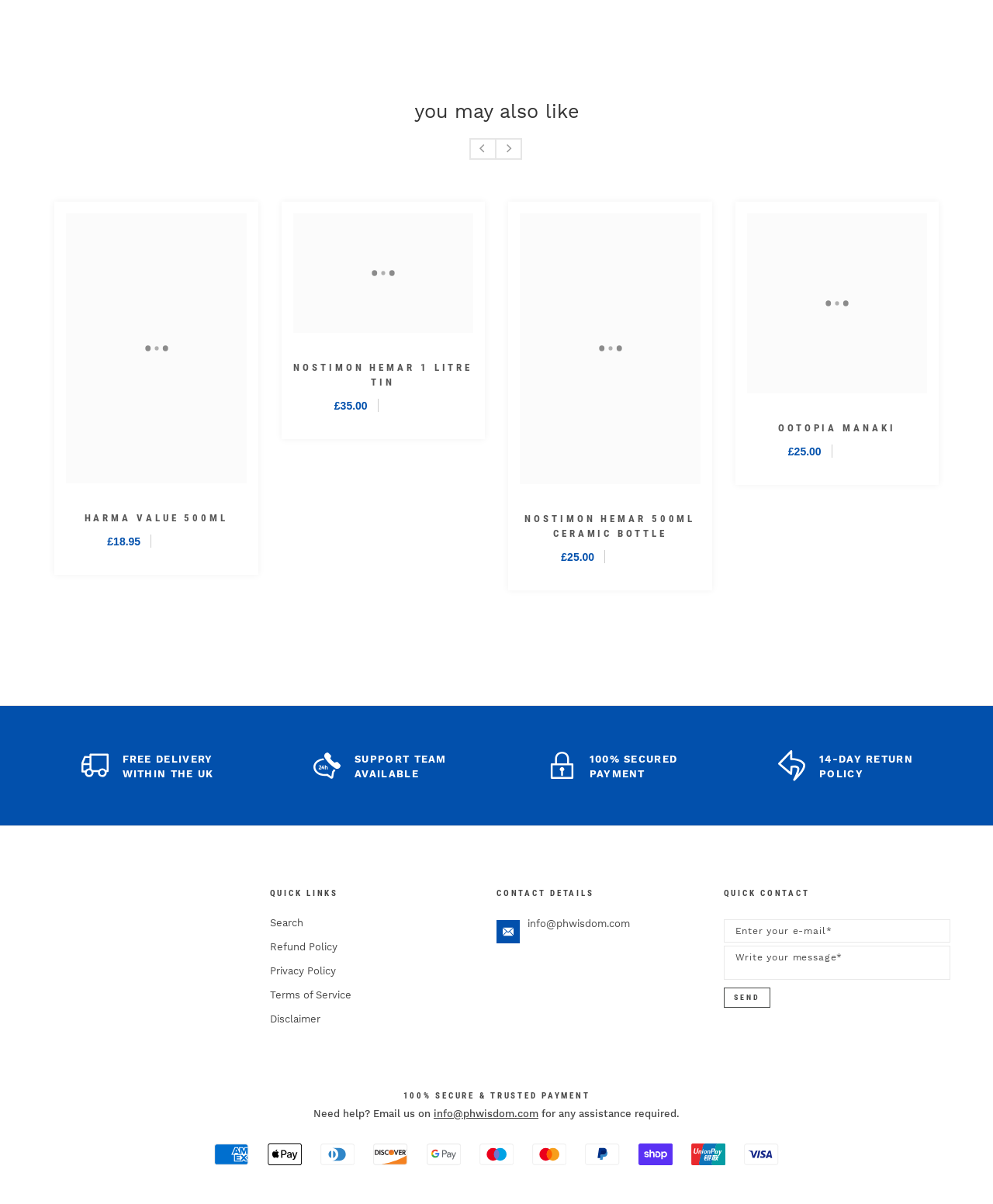From the details in the image, provide a thorough response to the question: What is the price of Ootopia Manaki?

I found the price of Ootopia Manaki by looking at the text next to the image of Ootopia Manaki, which says '£25.00'.